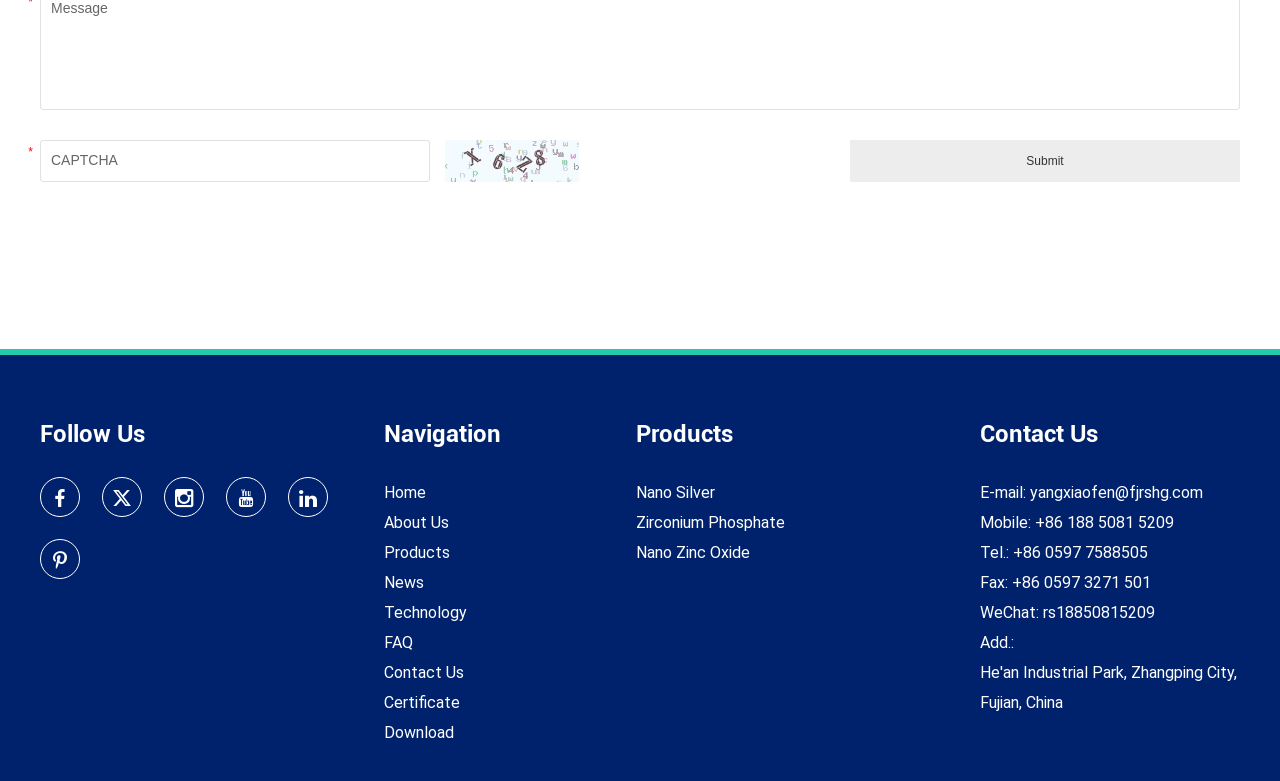Please specify the bounding box coordinates of the clickable region to carry out the following instruction: "Follow Us on social media". The coordinates should be four float numbers between 0 and 1, in the format [left, top, right, bottom].

[0.031, 0.61, 0.062, 0.661]